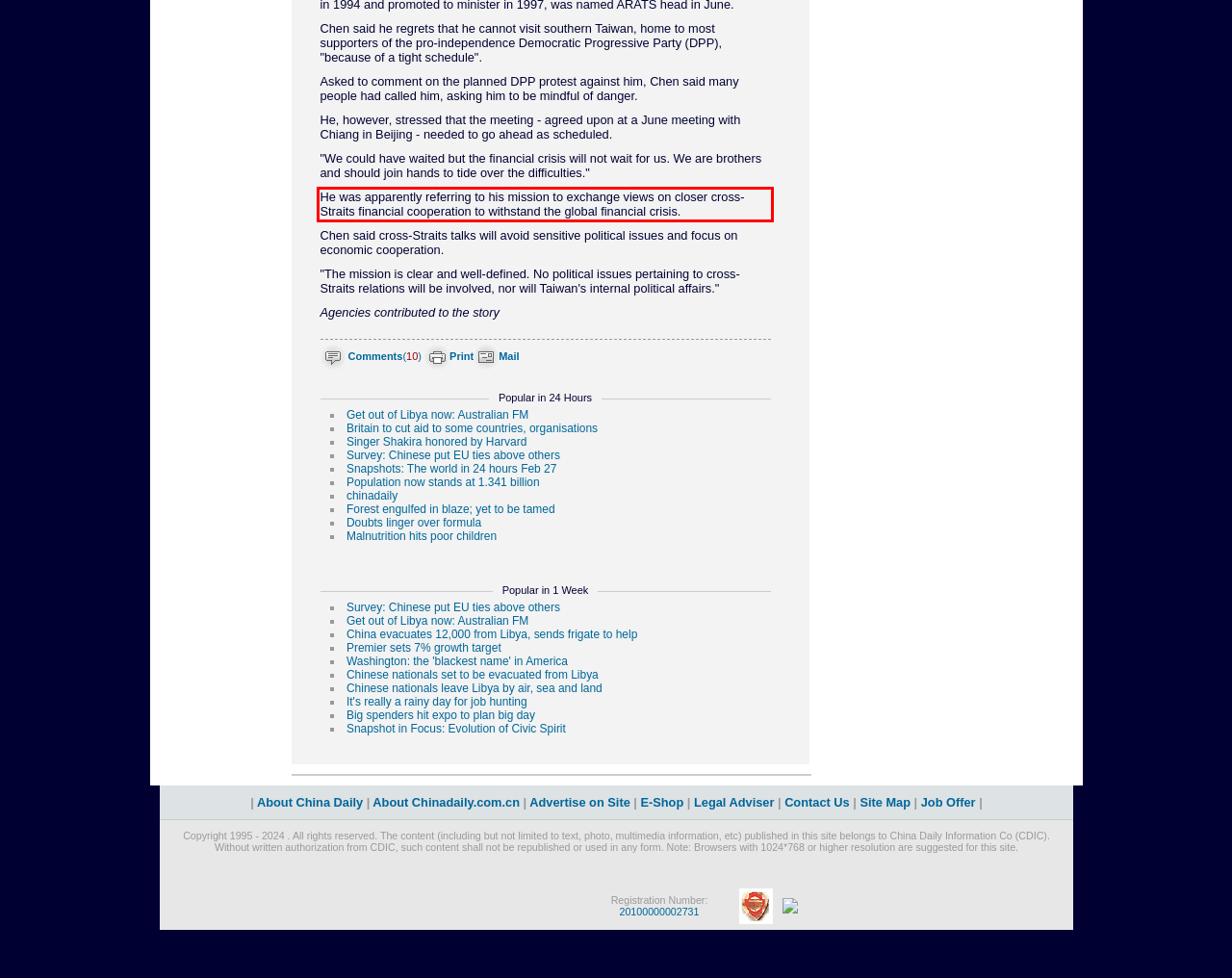Given a webpage screenshot with a red bounding box, perform OCR to read and deliver the text enclosed by the red bounding box.

He was apparently referring to his mission to exchange views on closer cross-Straits financial cooperation to withstand the global financial crisis.